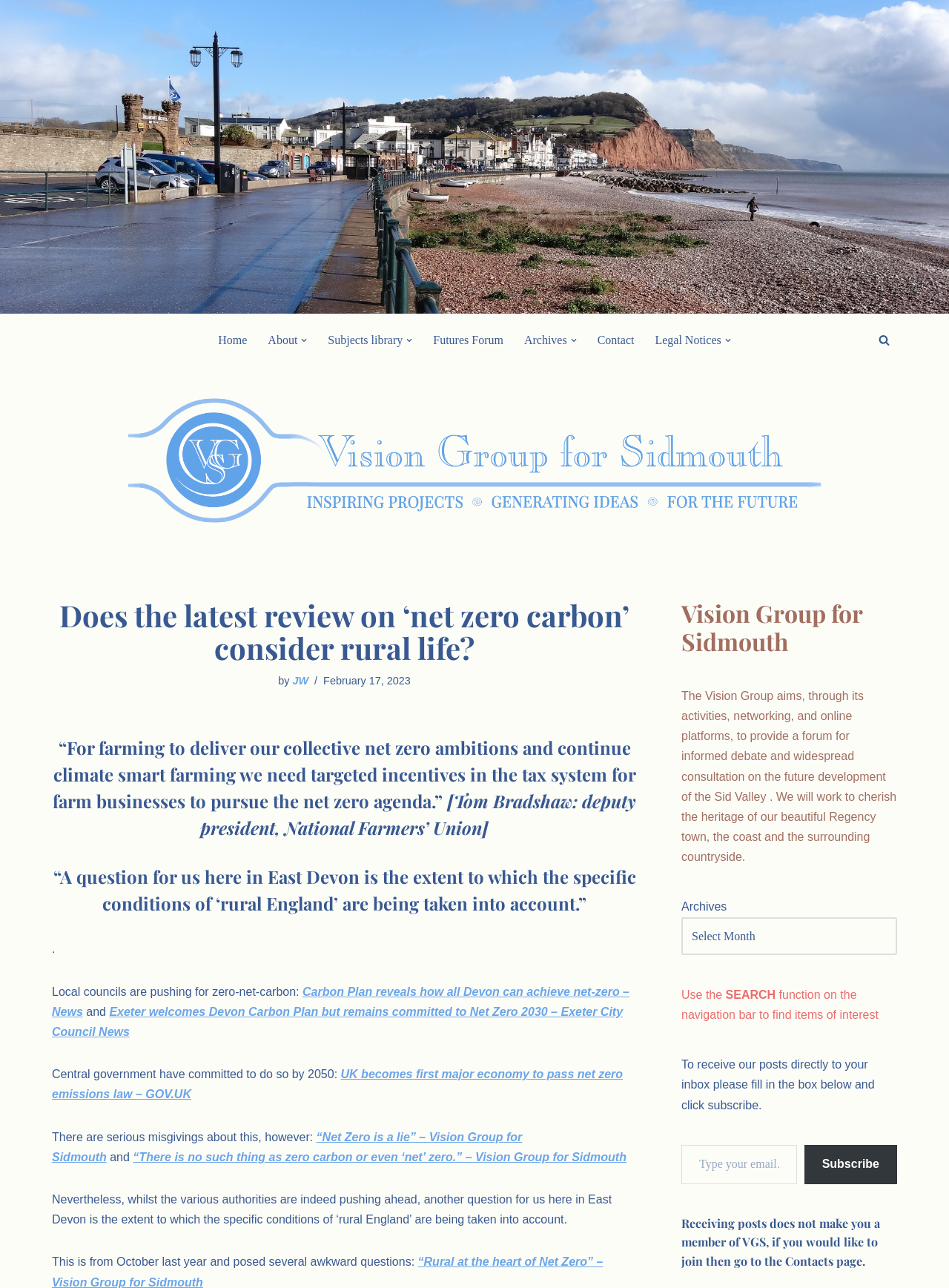Can you specify the bounding box coordinates for the region that should be clicked to fulfill this instruction: "Subscribe to receive posts".

[0.847, 0.889, 0.945, 0.919]